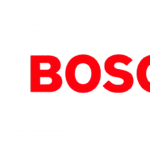What is the purpose of the logo image collection?
Offer a detailed and exhaustive answer to the question.

According to the caption, the image is part of a collection of logos available for download, which suggests that the purpose of the logo image collection is to provide resources for different projects and applications.